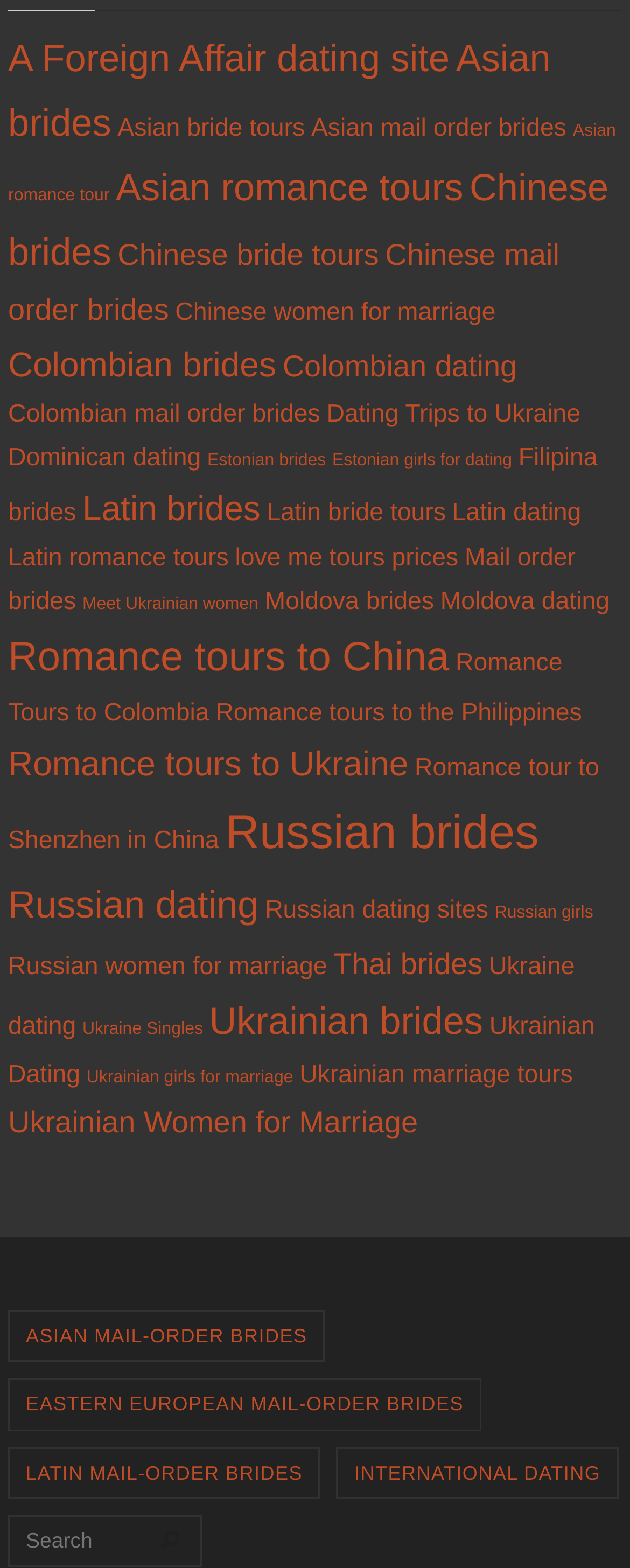Identify the bounding box coordinates for the element you need to click to achieve the following task: "Read about Motorolla U9 and Linux". The coordinates must be four float values ranging from 0 to 1, formatted as [left, top, right, bottom].

None